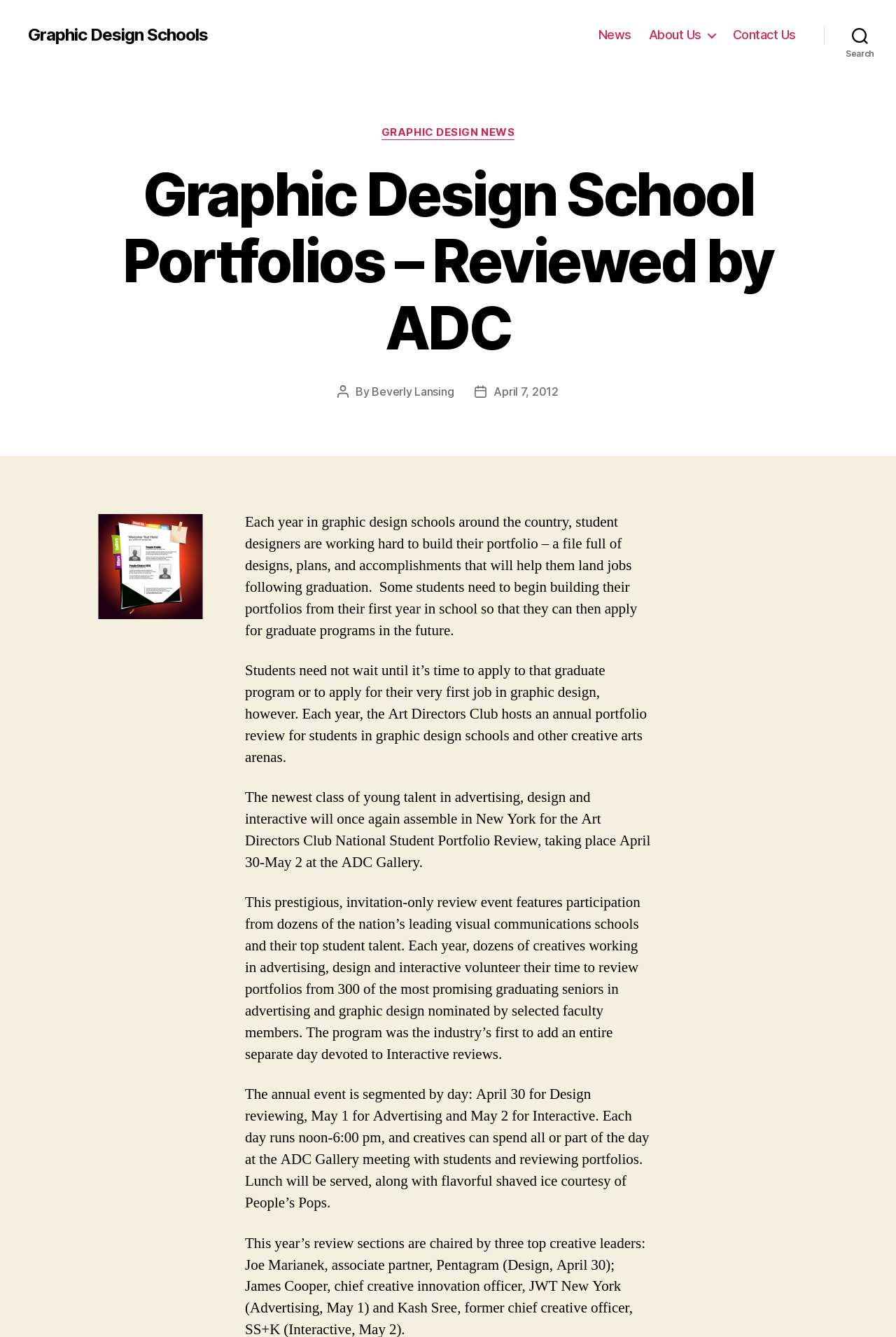Please specify the bounding box coordinates for the clickable region that will help you carry out the instruction: "Navigate to 'News'".

[0.668, 0.021, 0.705, 0.032]